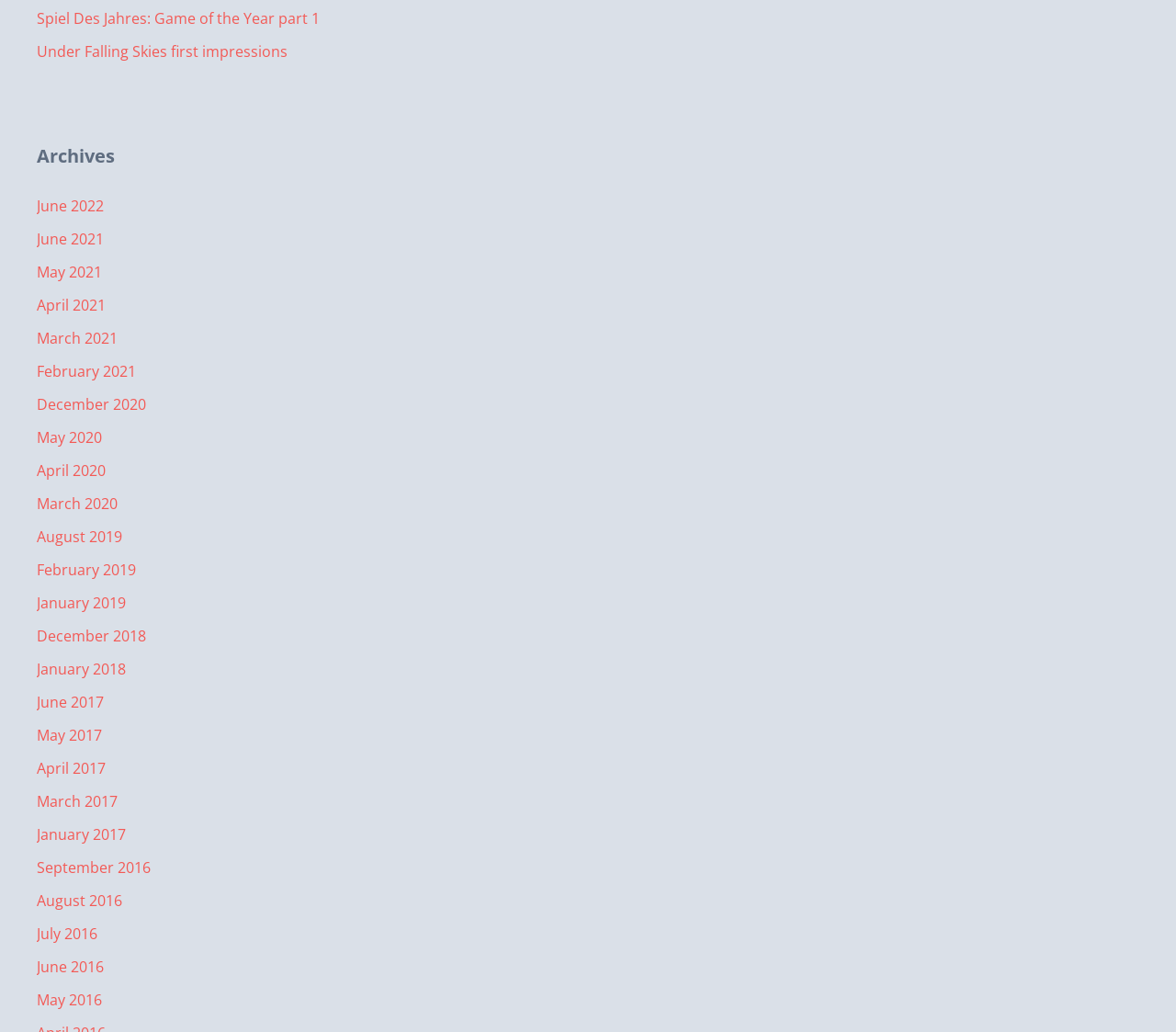How many links are there under the 'Archives' category?
Using the image as a reference, answer with just one word or a short phrase.

29